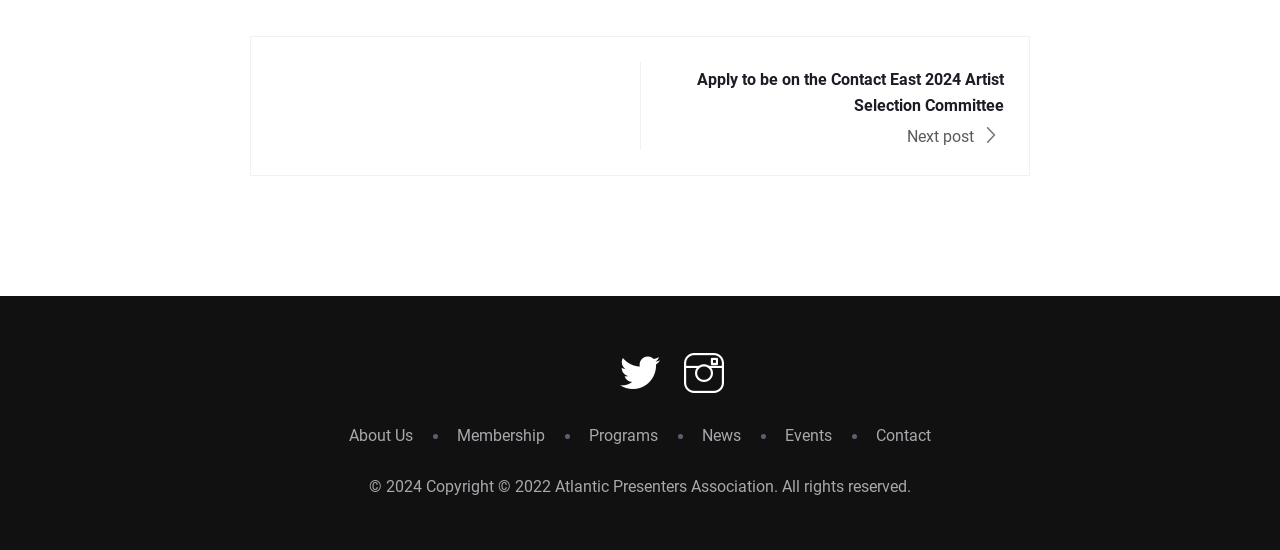Kindly respond to the following question with a single word or a brief phrase: 
How many links are there in the footer section?

6